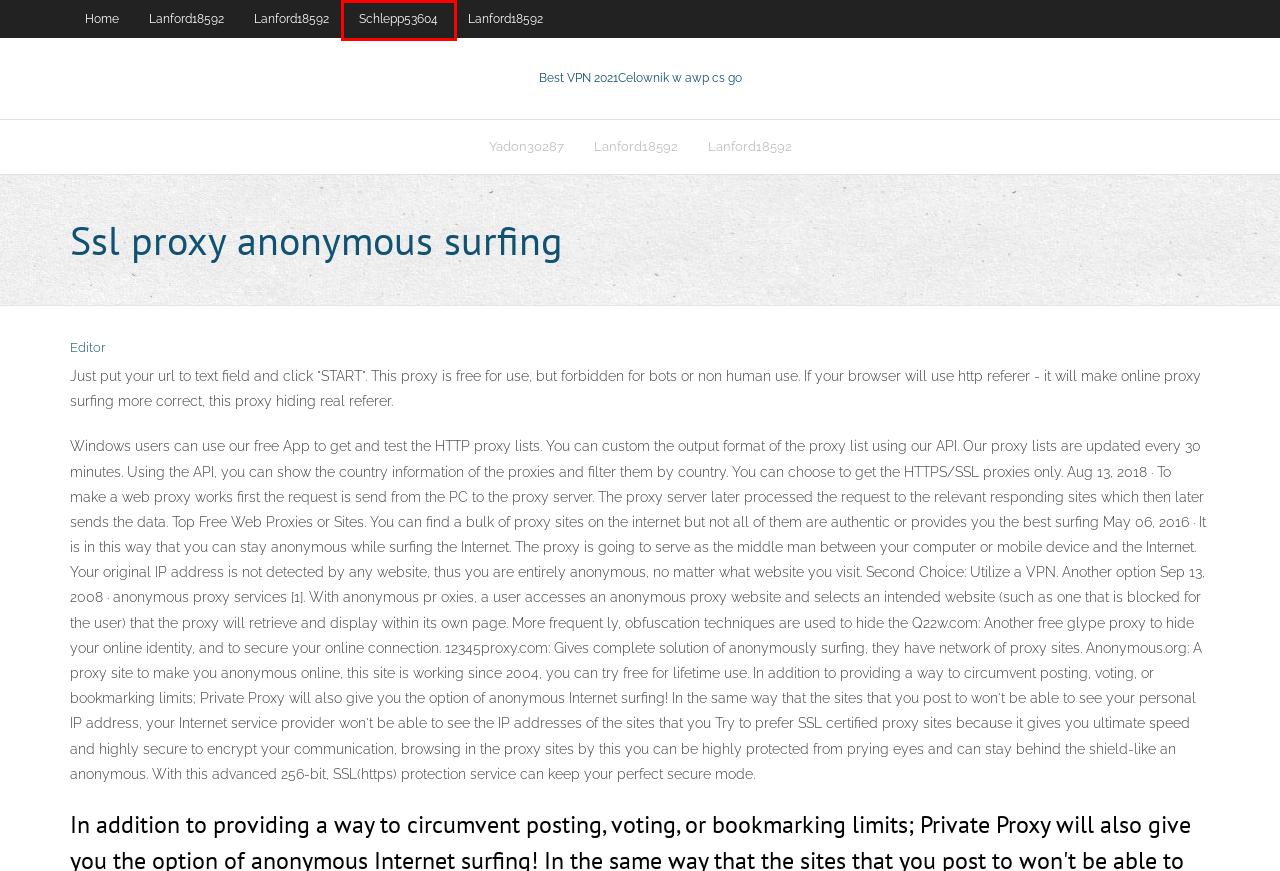Examine the screenshot of a webpage with a red bounding box around a UI element. Select the most accurate webpage description that corresponds to the new page after clicking the highlighted element. Here are the choices:
A. Captain jack casino 2021 codes de bonus sans dépôt zfenu
B. History for google idcdg
C. Golden grin casino armory code ceaqk
D. Schlepp53604 . fastvpnewrf.netlify.app
E. Yadon30287 : fastvpnewrf.netlify.app
F. Ps3 nat fnxkm
G. best english horror movies 2017 - fastvpnewrf.netlify.app
H. Lanford18592 - fastvpnewrf.netlify.app

D